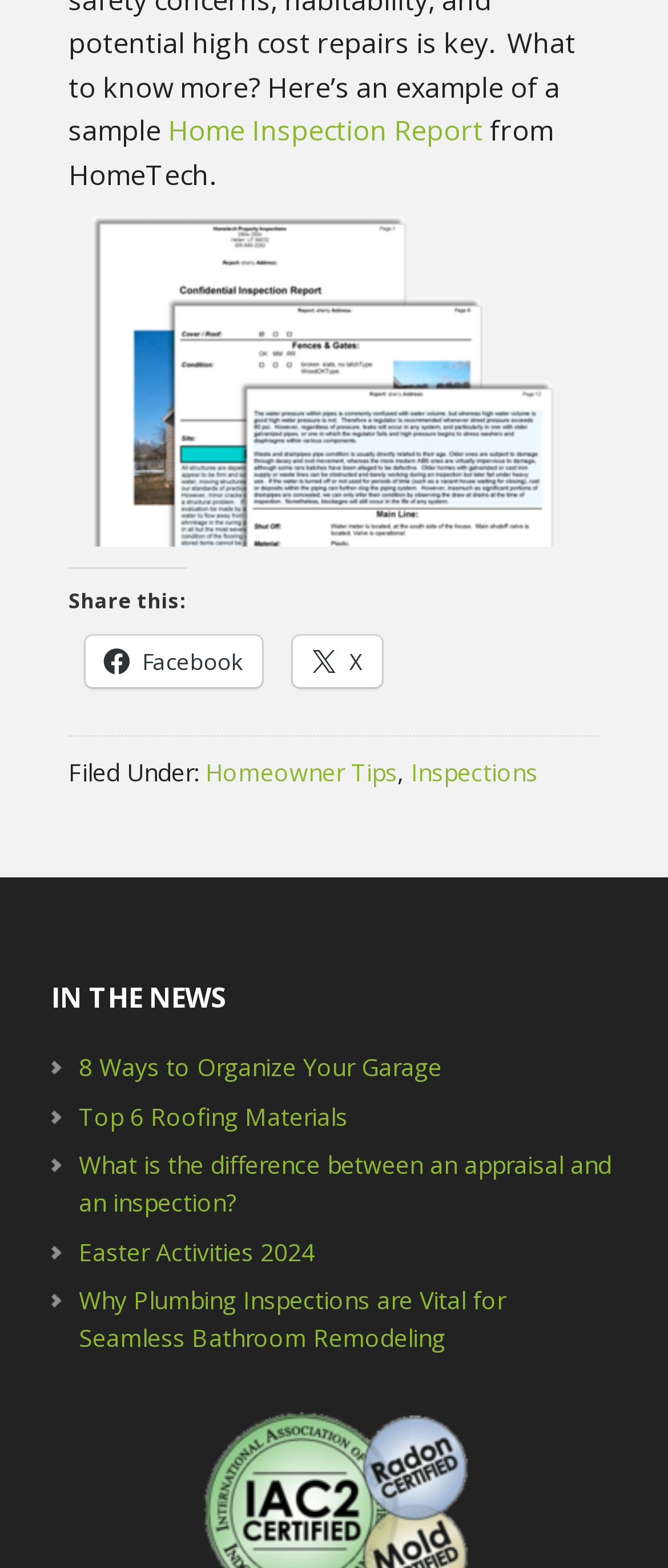Give the bounding box coordinates for the element described as: "Easter Activities 2024".

[0.118, 0.788, 0.472, 0.808]